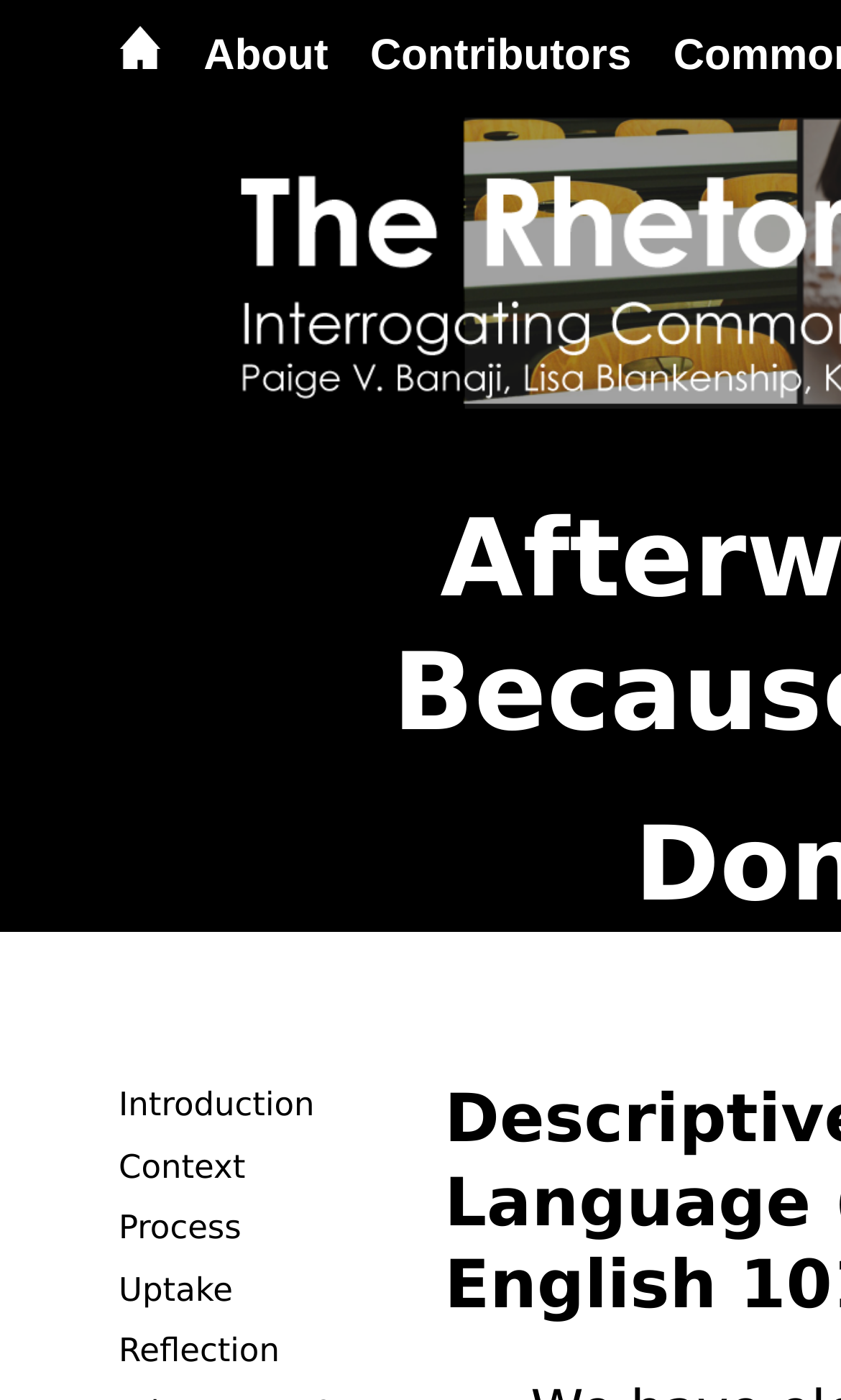Predict the bounding box of the UI element based on this description: "Process".

[0.141, 0.863, 0.287, 0.891]